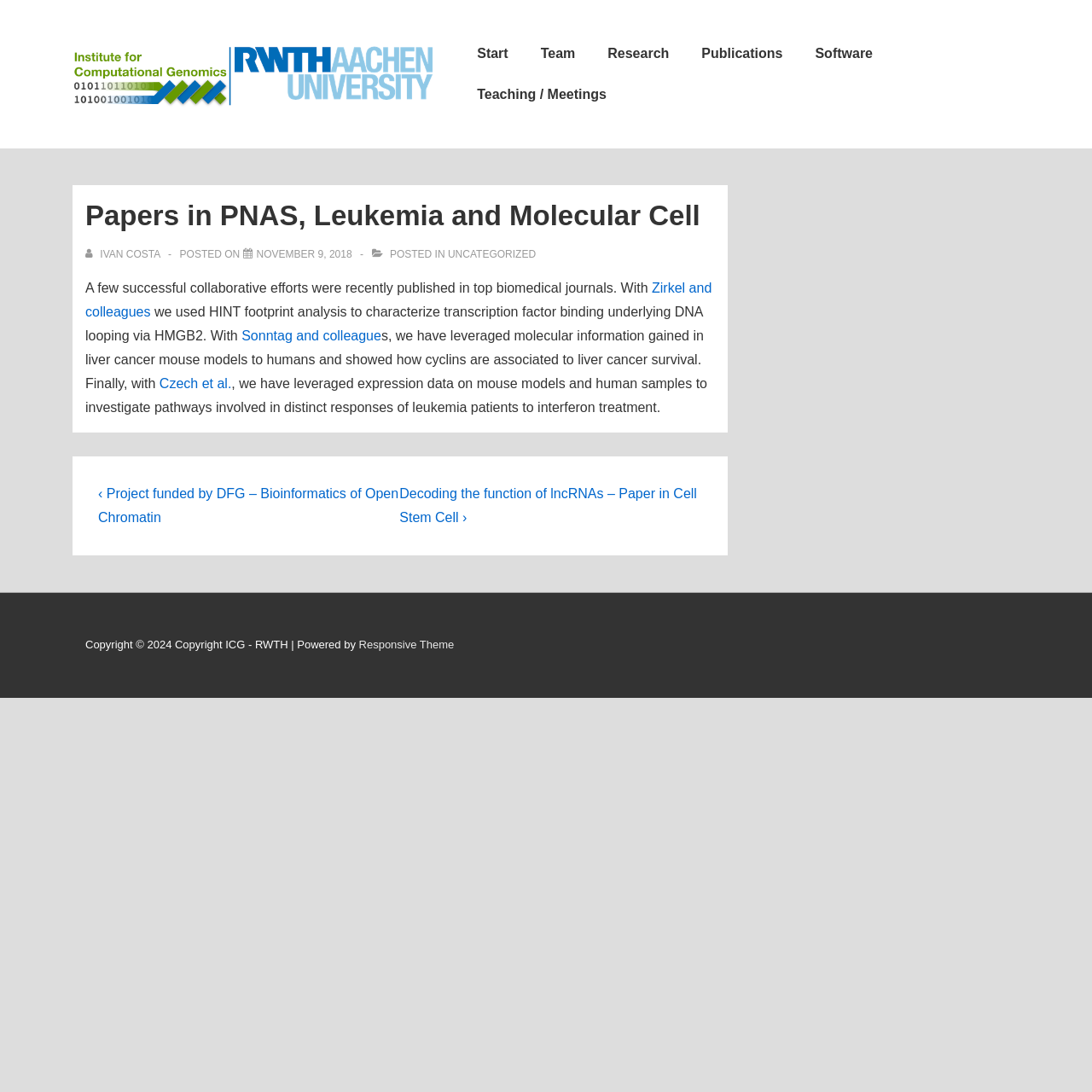What is the name of the journal where the papers were published?
Please respond to the question with as much detail as possible.

The name of the journal can be found in the article section, where it says 'Papers in PNAS, Leukemia and Molecular Cell'. This suggests that the papers were published in these three journals.